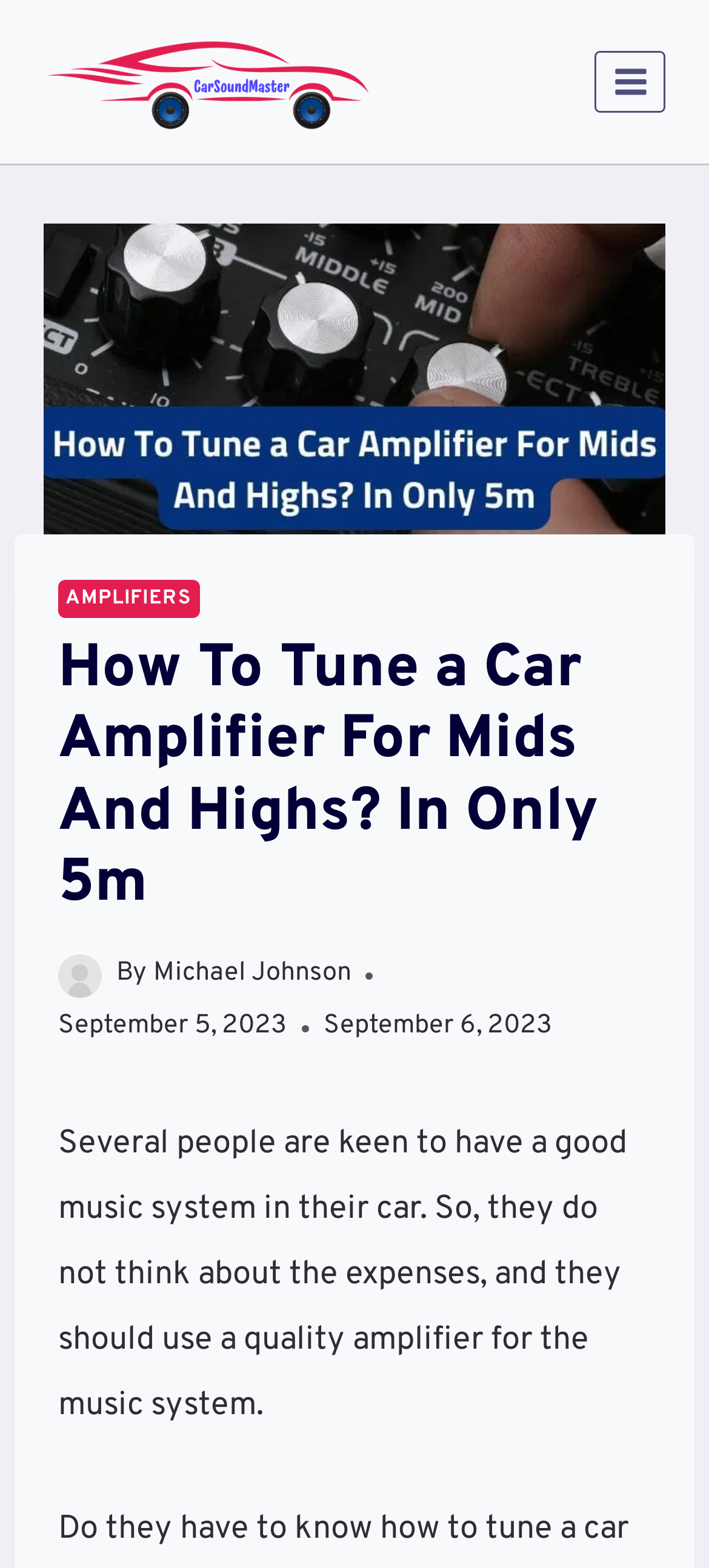What is the date of the article?
Could you answer the question in a detailed manner, providing as much information as possible?

The date of the article can be found in the section below the main heading, where it says 'September 5, 2023'.